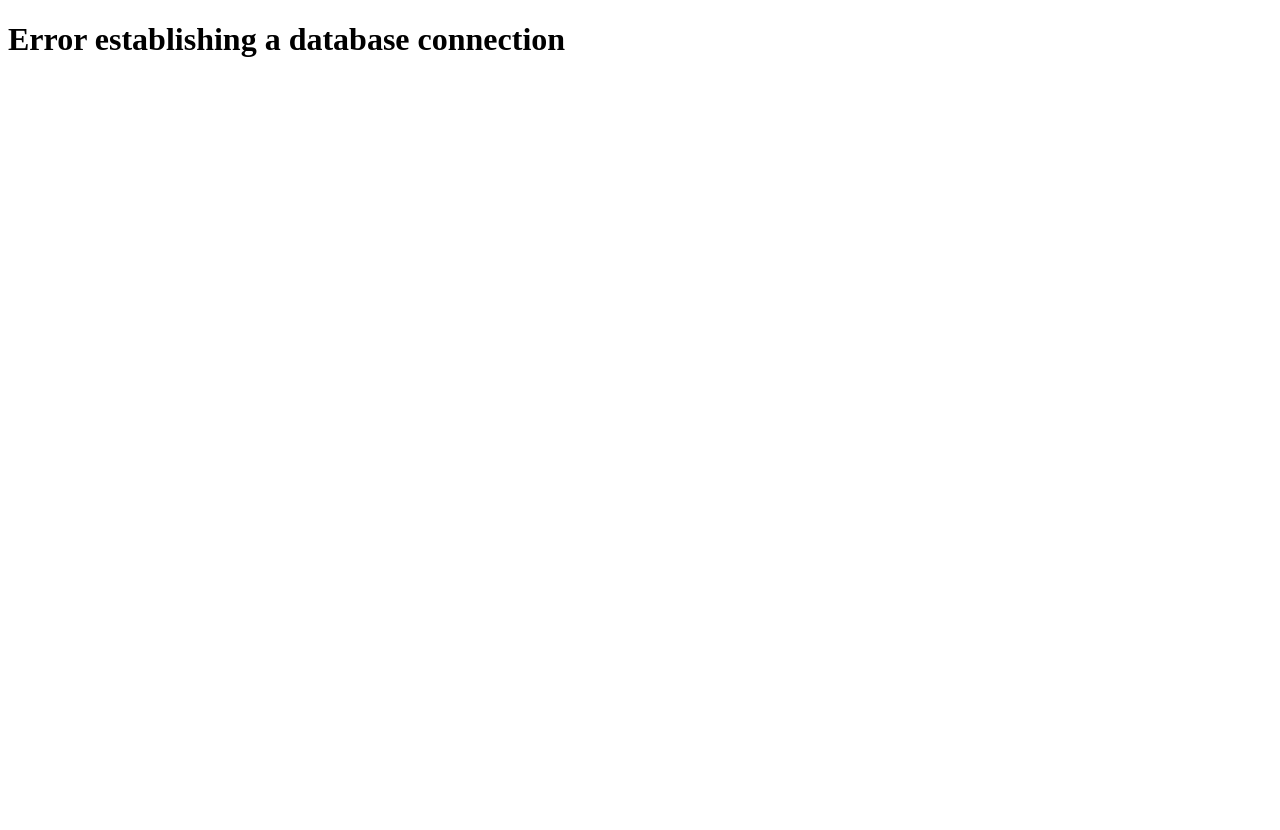Please extract the webpage's main title and generate its text content.

Error establishing a database connection